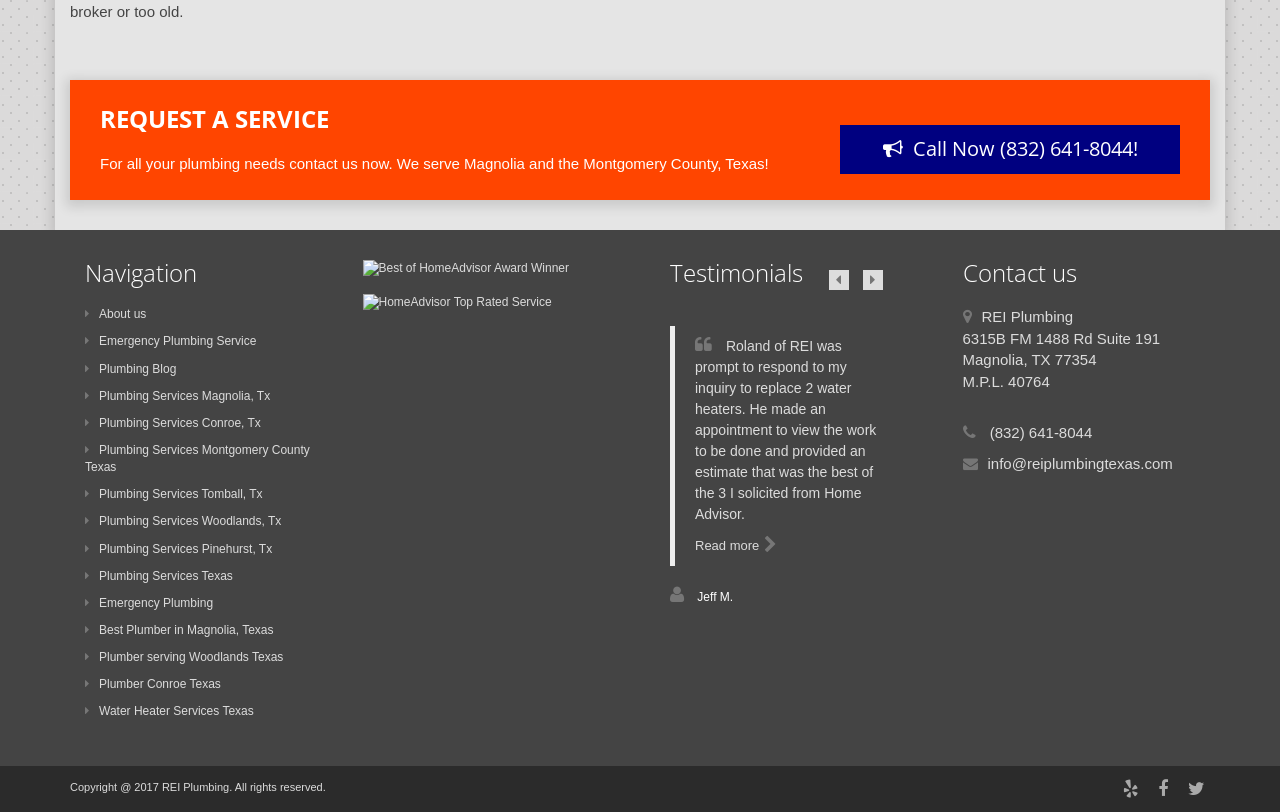Determine the bounding box coordinates of the clickable element to complete this instruction: "Click the 'Call Now' button". Provide the coordinates in the format of four float numbers between 0 and 1, [left, top, right, bottom].

[0.656, 0.155, 0.922, 0.214]